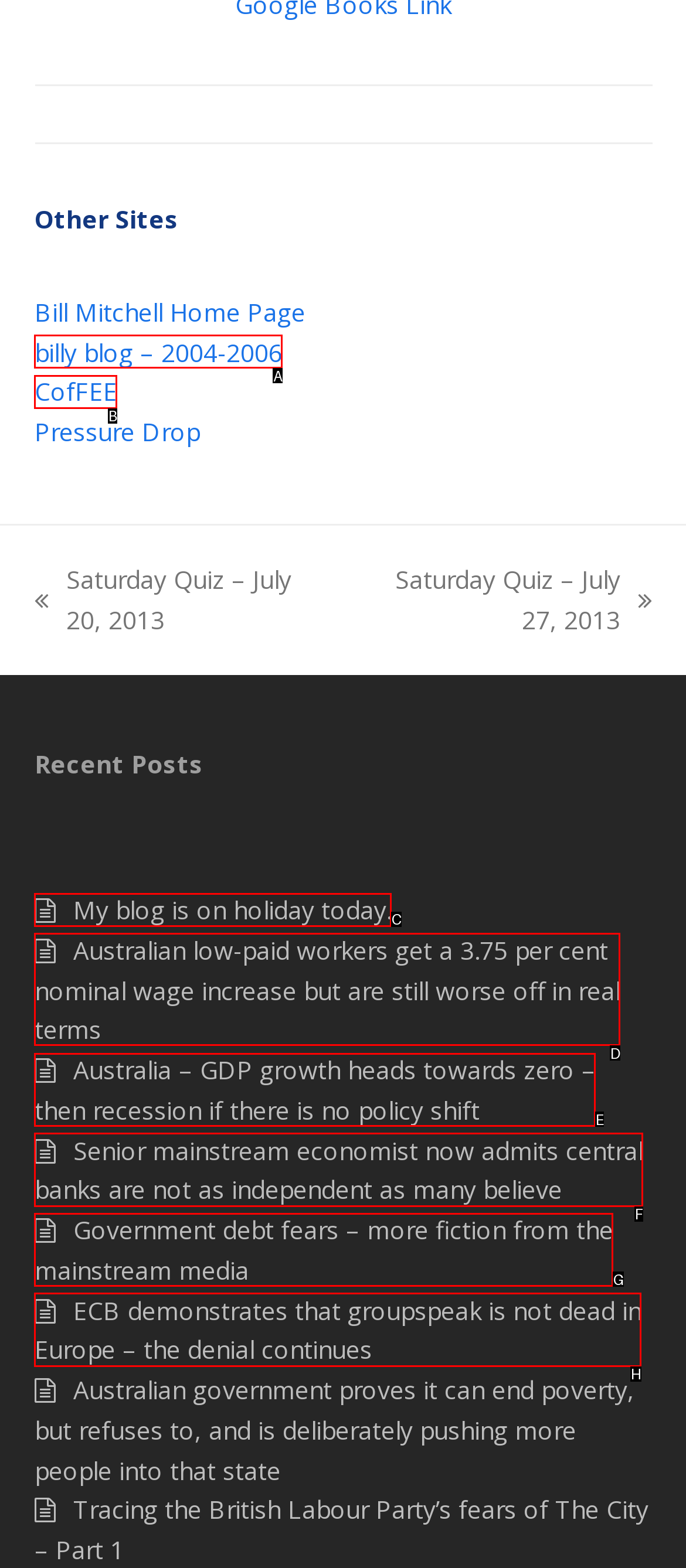Choose the UI element to click on to achieve this task: read Australian low-paid workers get a 3.75 per cent nominal wage increase but are still worse off in real terms. Reply with the letter representing the selected element.

D